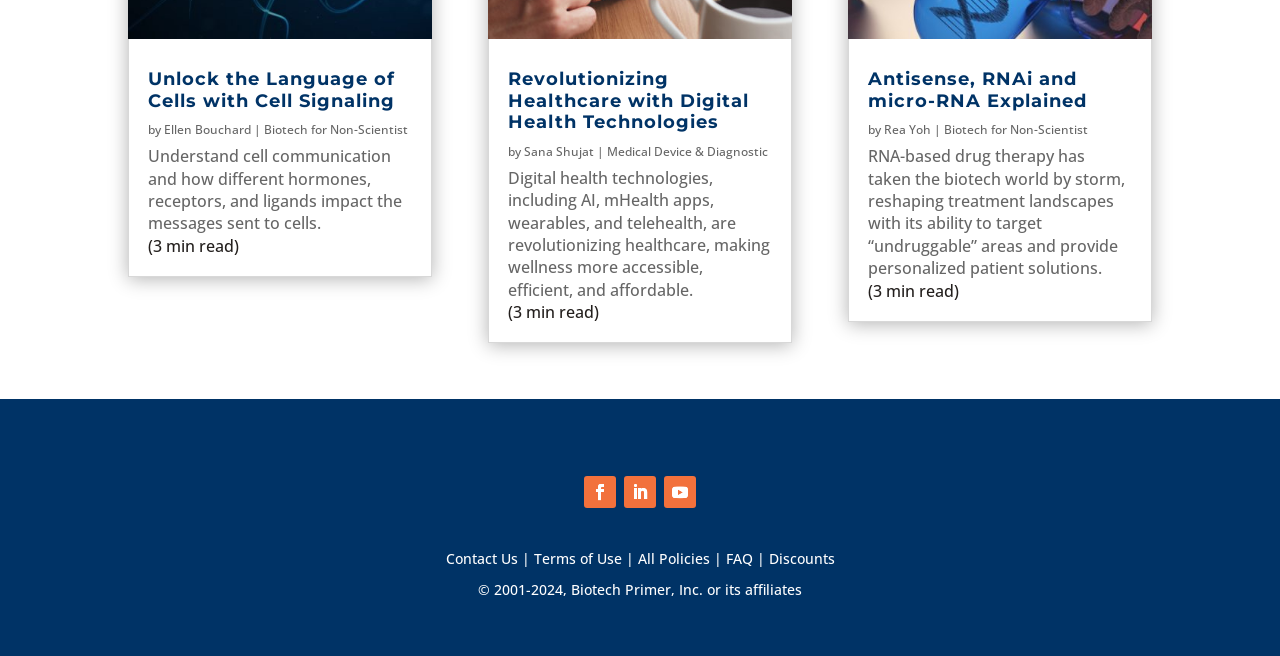Given the description "Medical Device & Diagnostic", determine the bounding box of the corresponding UI element.

[0.474, 0.218, 0.6, 0.244]